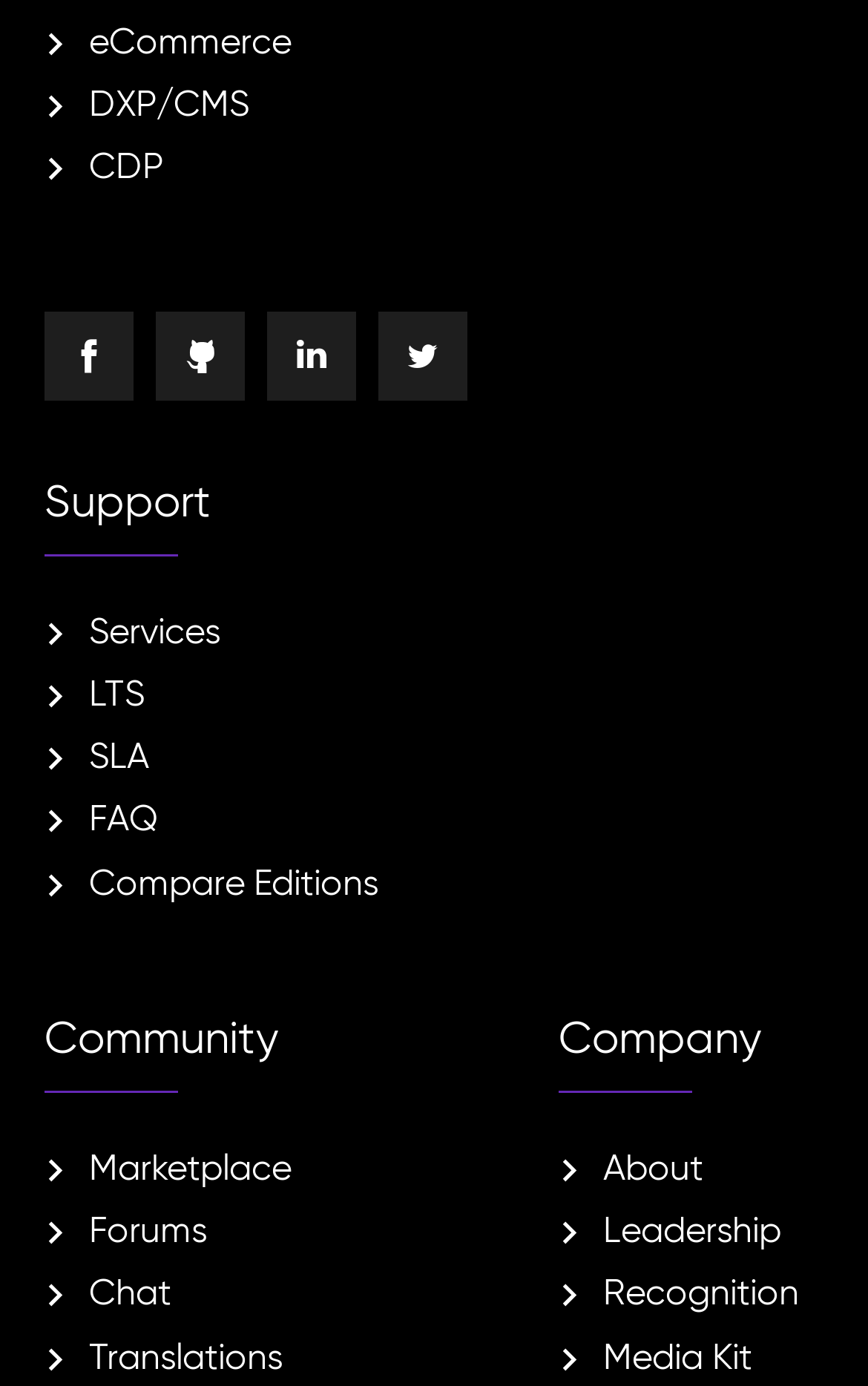How many sections are there in the top navigation menu?
Using the image, respond with a single word or phrase.

4